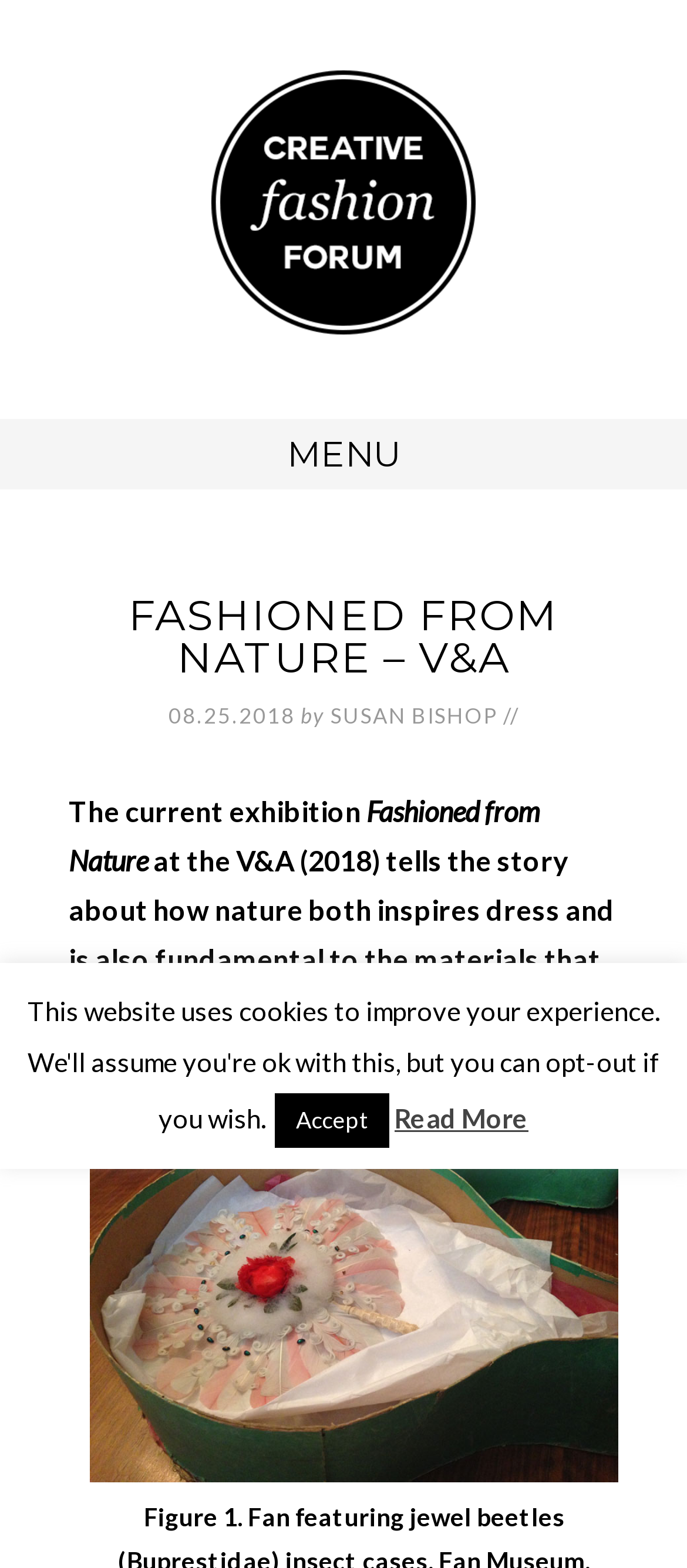Determine the main heading of the webpage and generate its text.

CREATIVE FASHION FORUM